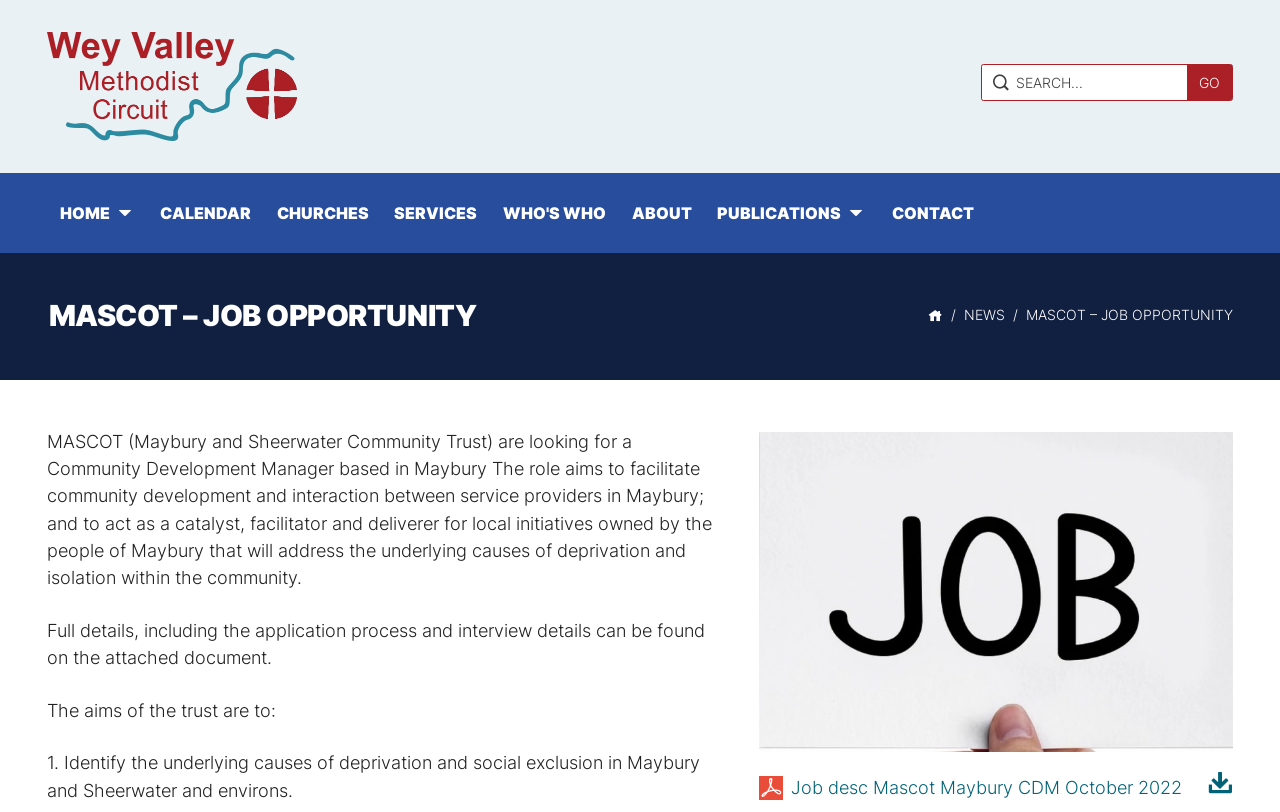Locate the UI element described as follows: "Publications". Return the bounding box coordinates as four float numbers between 0 and 1 in the order [left, top, right, bottom].

[0.55, 0.212, 0.687, 0.311]